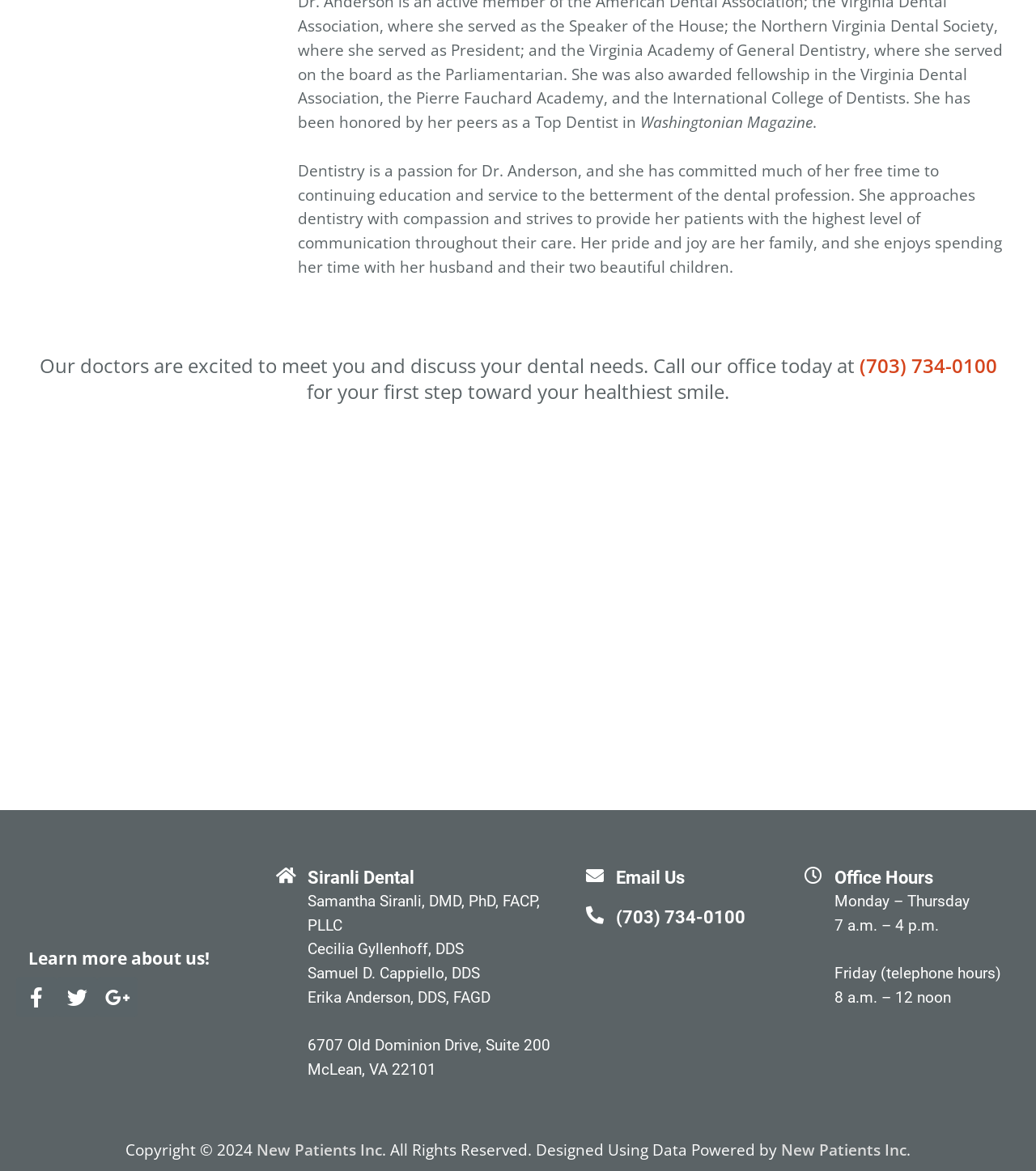Identify the bounding box coordinates for the element you need to click to achieve the following task: "View office hours". Provide the bounding box coordinates as four float numbers between 0 and 1, in the form [left, top, right, bottom].

[0.806, 0.74, 0.973, 0.76]